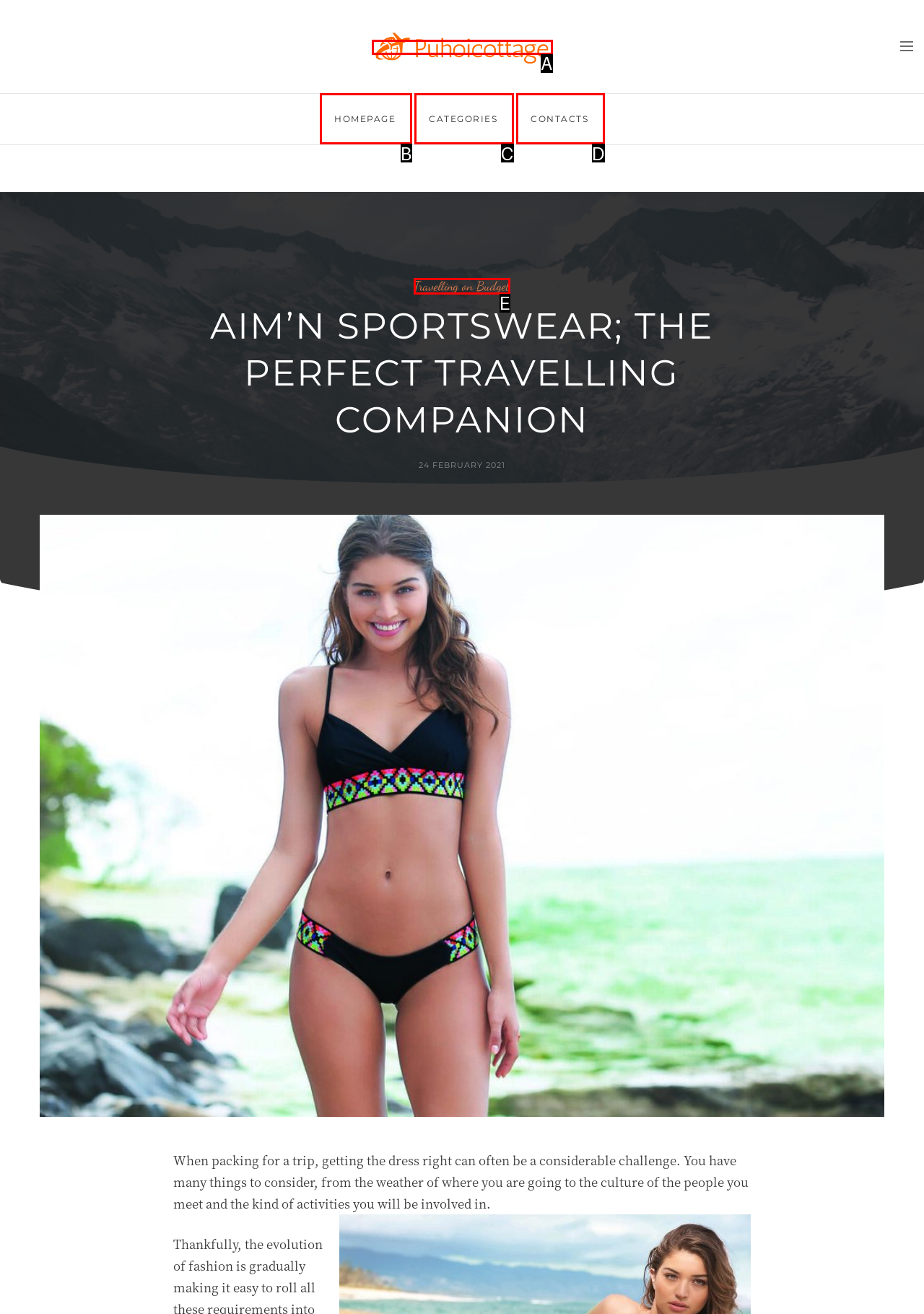Given the description: Contacts, identify the HTML element that fits best. Respond with the letter of the correct option from the choices.

D